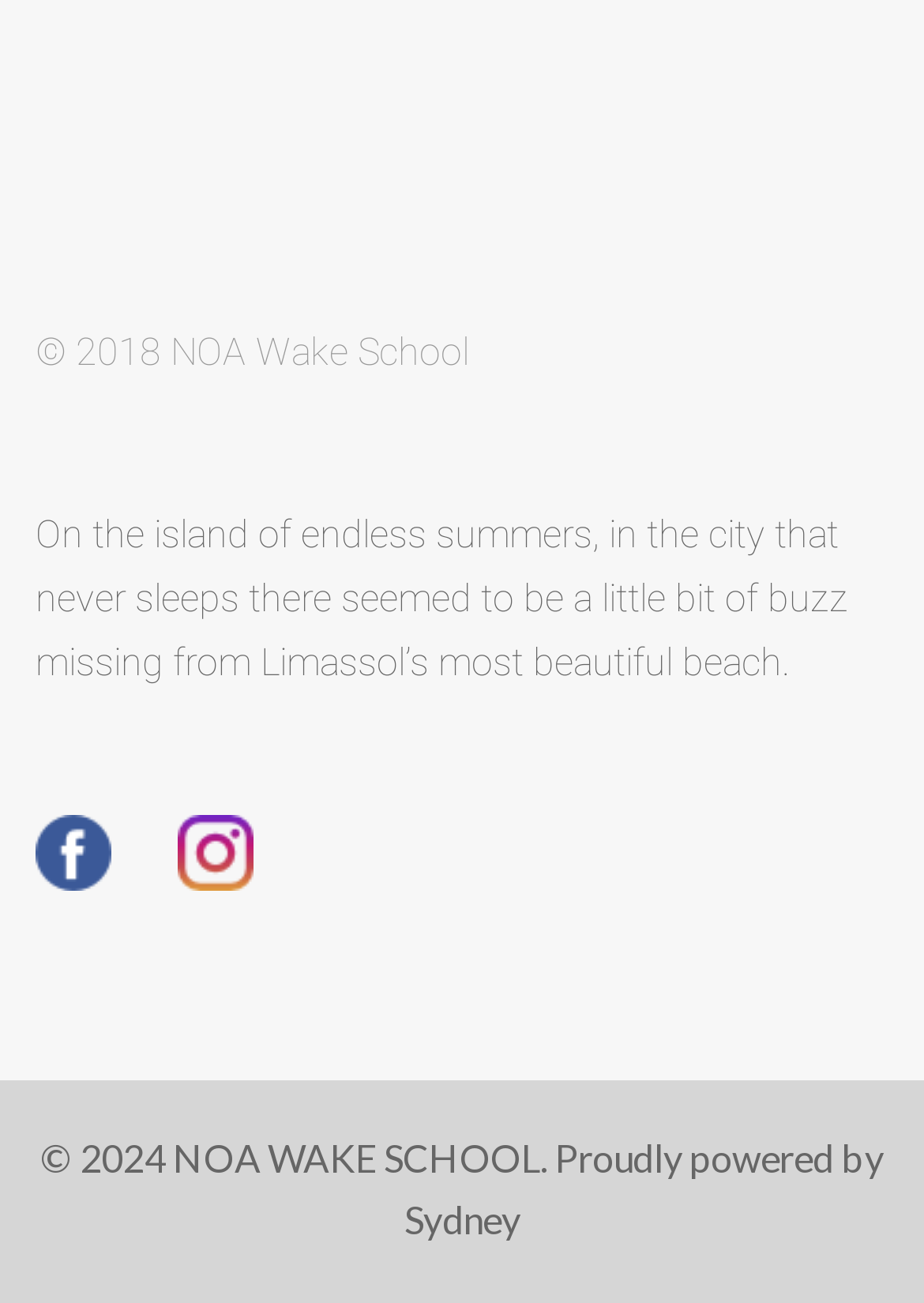What is the name of the city mentioned in the webpage?
Please use the image to provide a one-word or short phrase answer.

Limassol